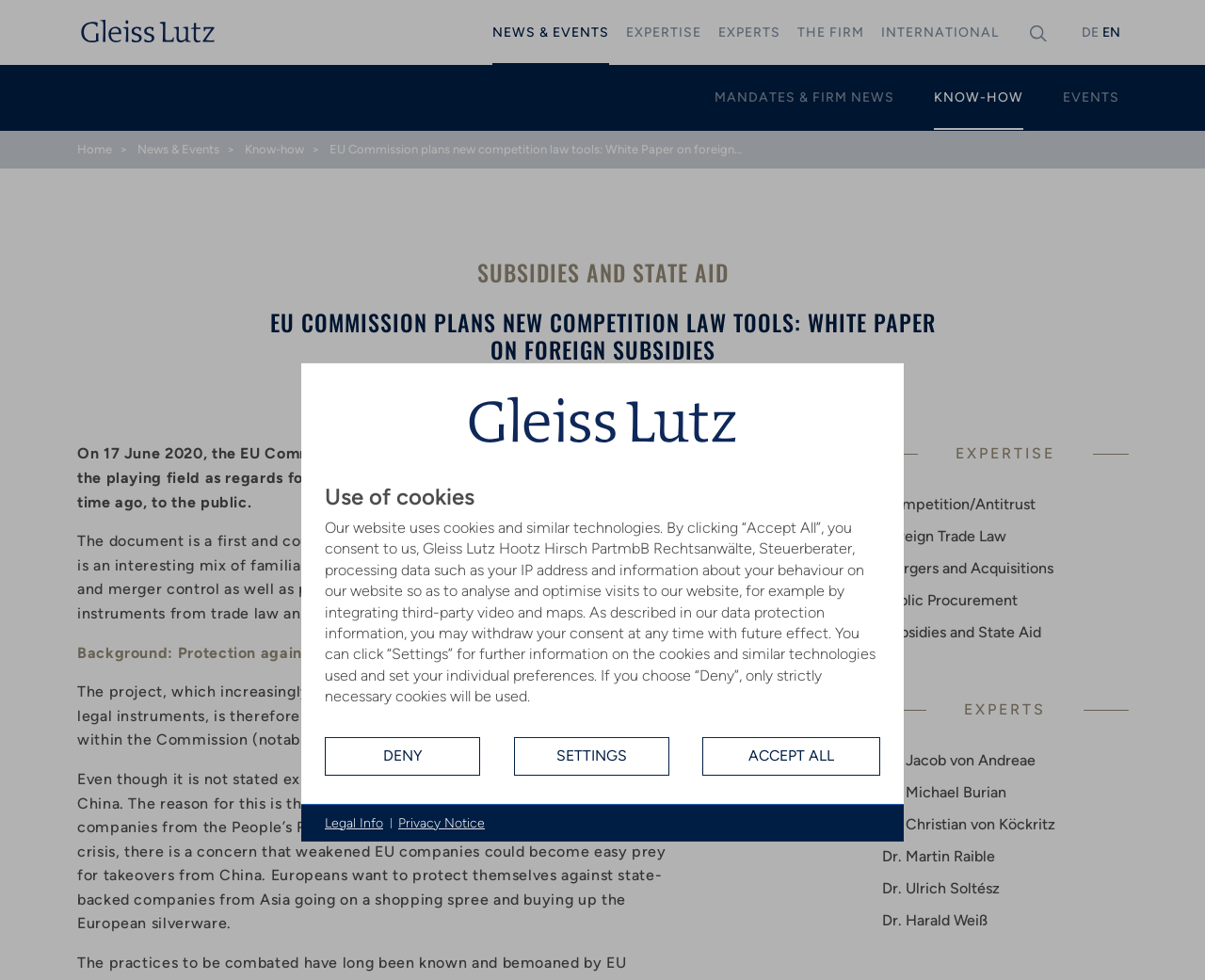What is the company logo on the top left?
With the help of the image, please provide a detailed response to the question.

I found the company logo on the top left of the webpage, which is an image with the text 'company logo Gleiss Lutz'.